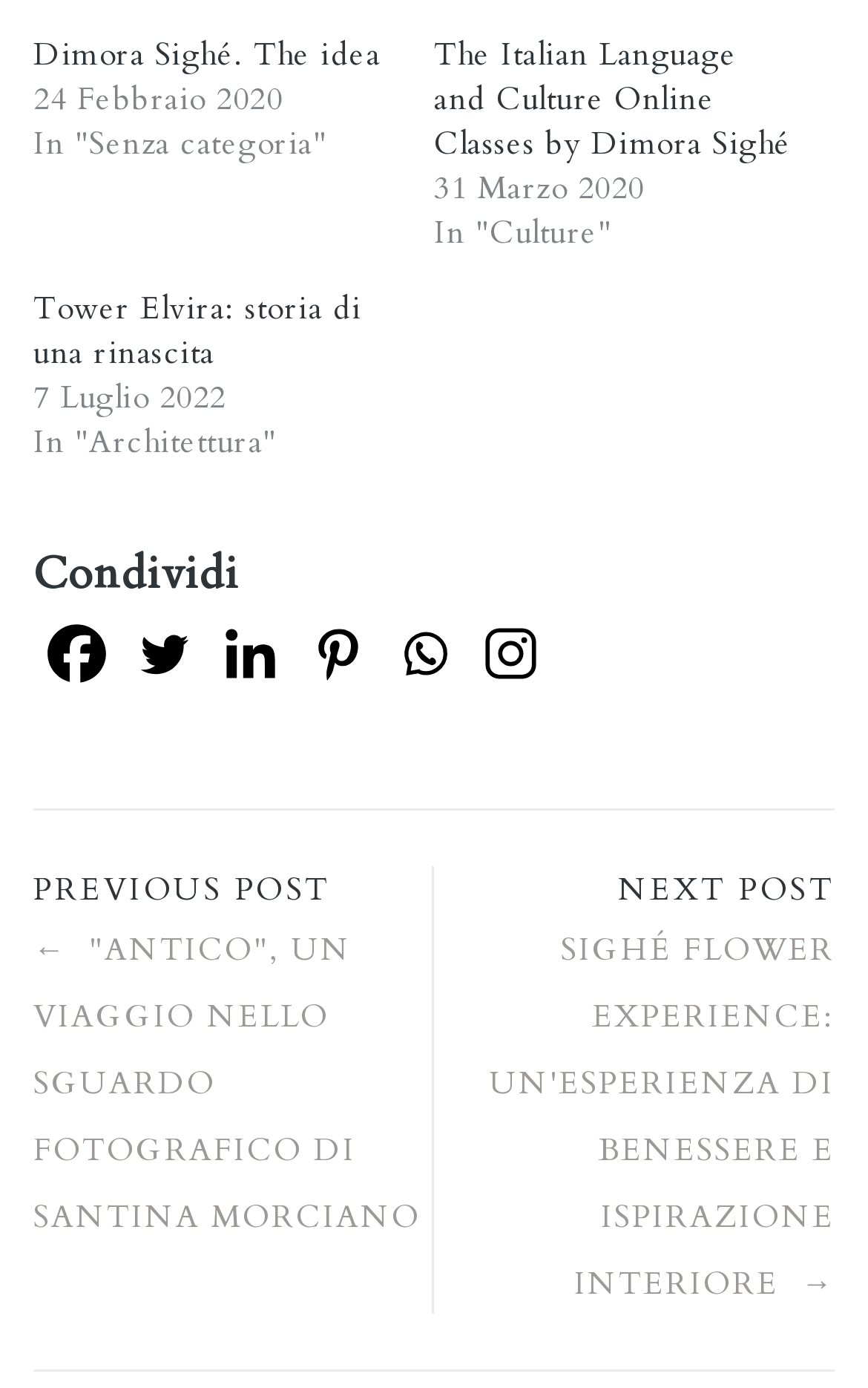Specify the bounding box coordinates of the area to click in order to follow the given instruction: "View the next post."

[0.564, 0.67, 0.962, 0.941]